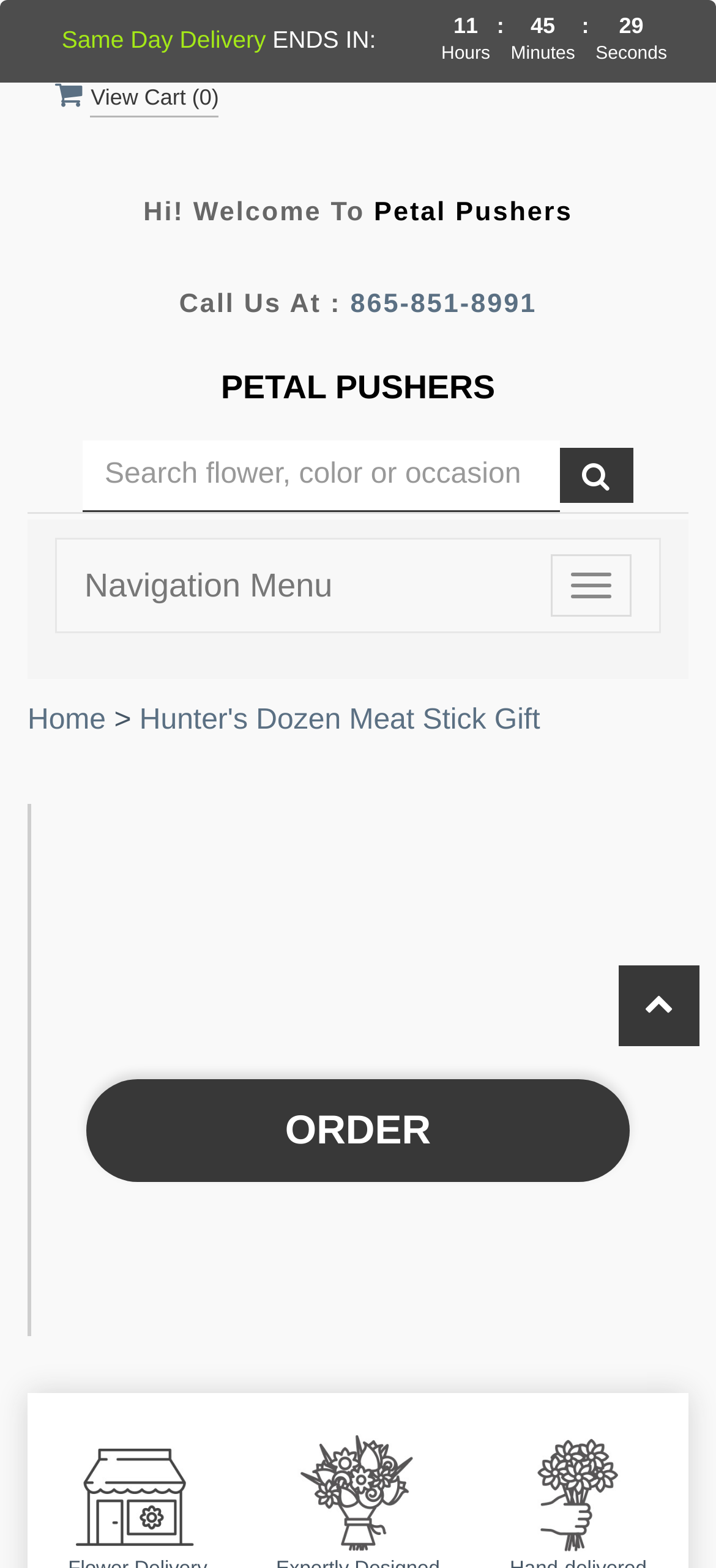Identify the bounding box coordinates of the element that should be clicked to fulfill this task: "Go to ORDER page". The coordinates should be provided as four float numbers between 0 and 1, i.e., [left, top, right, bottom].

[0.12, 0.688, 0.88, 0.754]